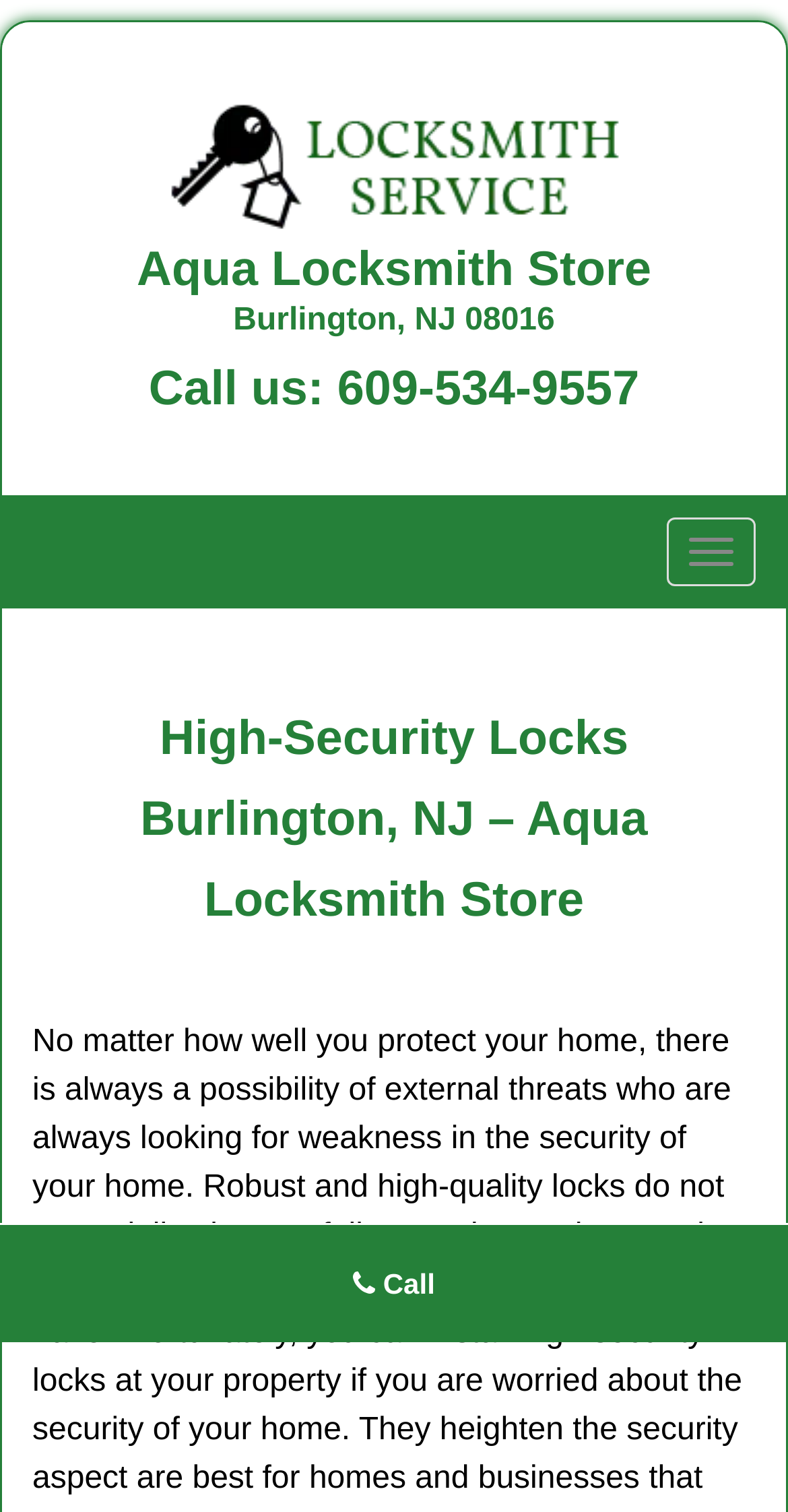Write an elaborate caption that captures the essence of the webpage.

The webpage appears to be a locksmith service provider's website, specifically Aqua Locksmith Store, located in Burlington, NJ 08016. At the top left of the page, there is a logo image of Aqua Locksmith Store, accompanied by a link with the same name. Below the logo, there is a heading with the same name, taking up most of the width of the page.

On the right side of the page, there is a section with the address and contact information. The address "Burlington, NJ 08016" is displayed, followed by a "Call us:" label and a phone number "609-534-9557" which is a clickable link. 

A toggle navigation button is positioned at the top right corner of the page. Below the top section, there is a main heading that reads "High-Security Locks Burlington, NJ – Aqua Locksmith Store", taking up most of the width of the page. 

At the bottom of the page, there is a call-to-action link with a phone icon and the text "Call", spanning the entire width of the page.